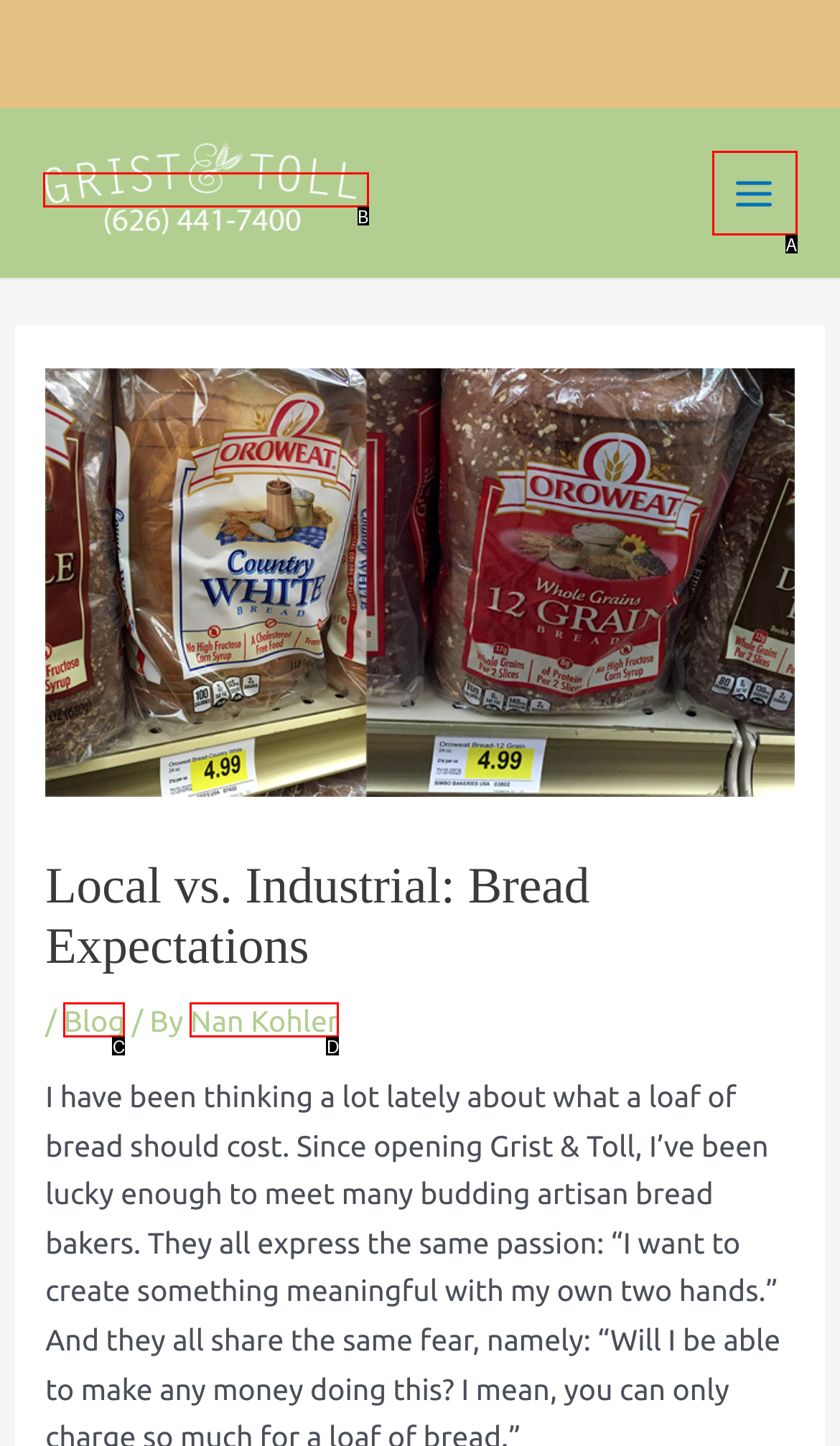Look at the description: Reply
Determine the letter of the matching UI element from the given choices.

None